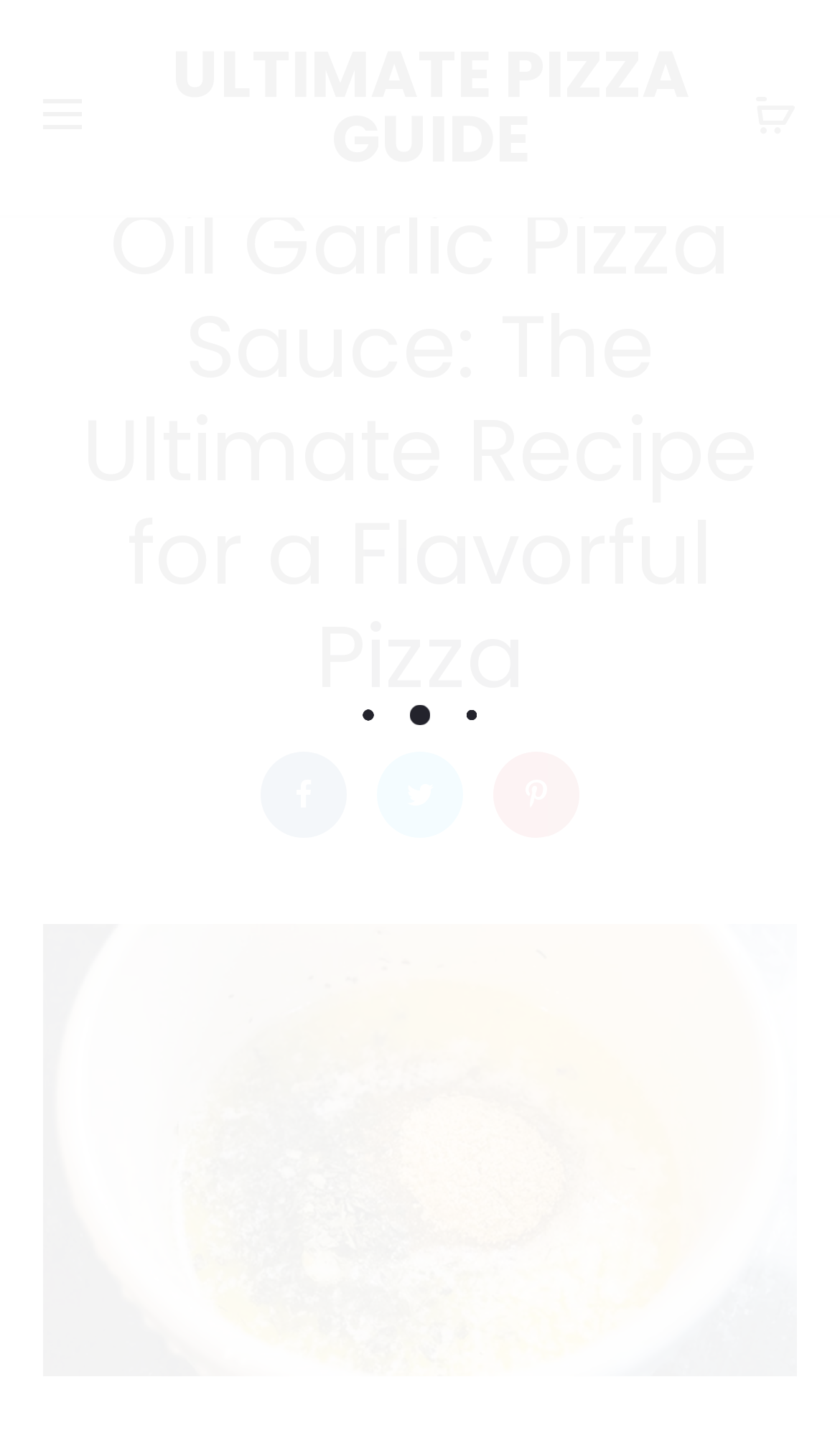Construct a comprehensive caption that outlines the webpage's structure and content.

The webpage is about Oil Garlic Pizza Sauce, a flavorful sauce for homemade pizza creations. At the top, there is a prominent heading with the title "Oil Garlic Pizza Sauce: The Ultimate Recipe for a Flavorful Pizza". Below the heading, there are four links aligned horizontally, including "ULTIMATE PIZZA GUIDE", "mypizzadoc", "PIZZA ACCESSORIES", and two social media links represented by icons. 

On the top-right corner, there is a small image with no description. Below the links, there is a large image that takes up most of the page, showcasing the Oil Garlic Pizza Sauce.